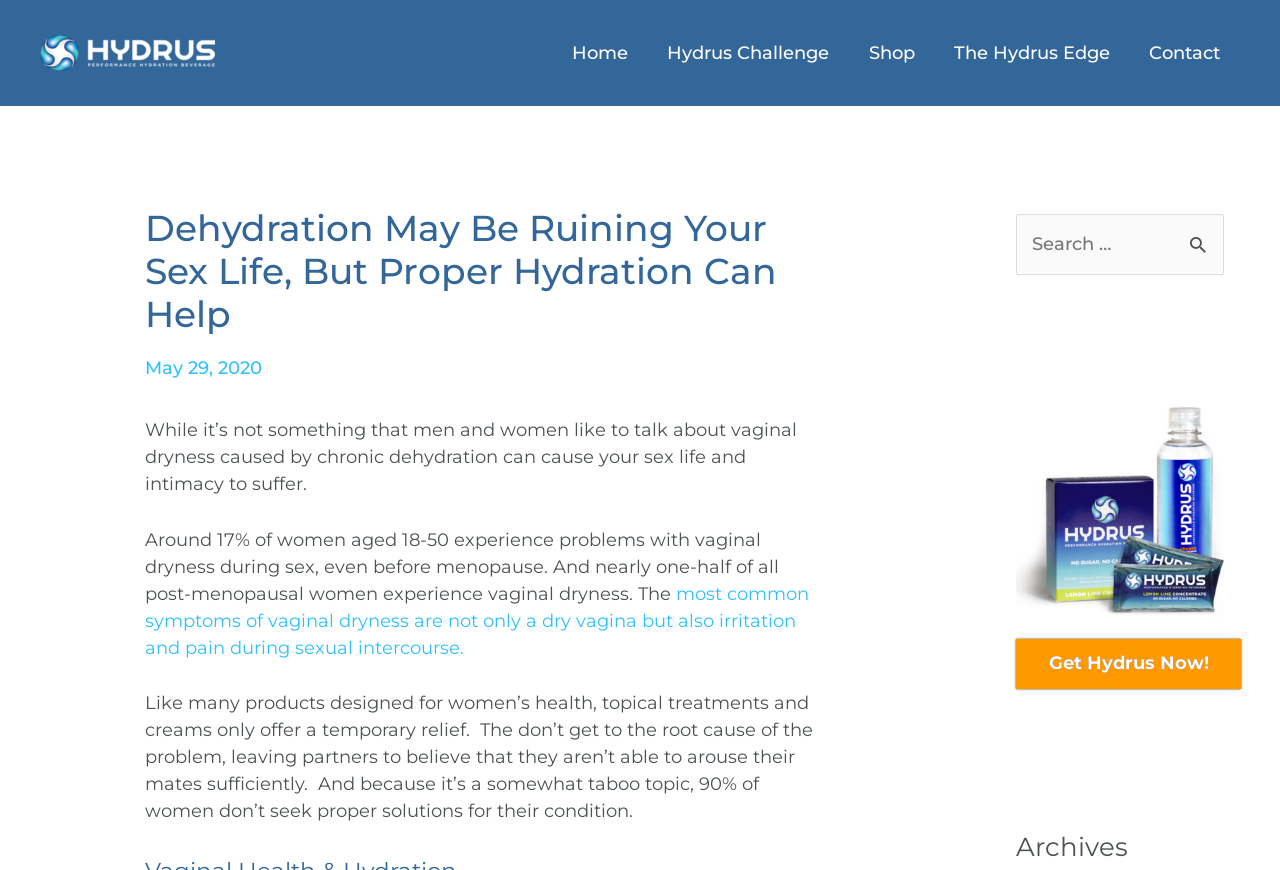Kindly determine the bounding box coordinates for the area that needs to be clicked to execute this instruction: "Search for something".

[0.794, 0.246, 0.956, 0.316]